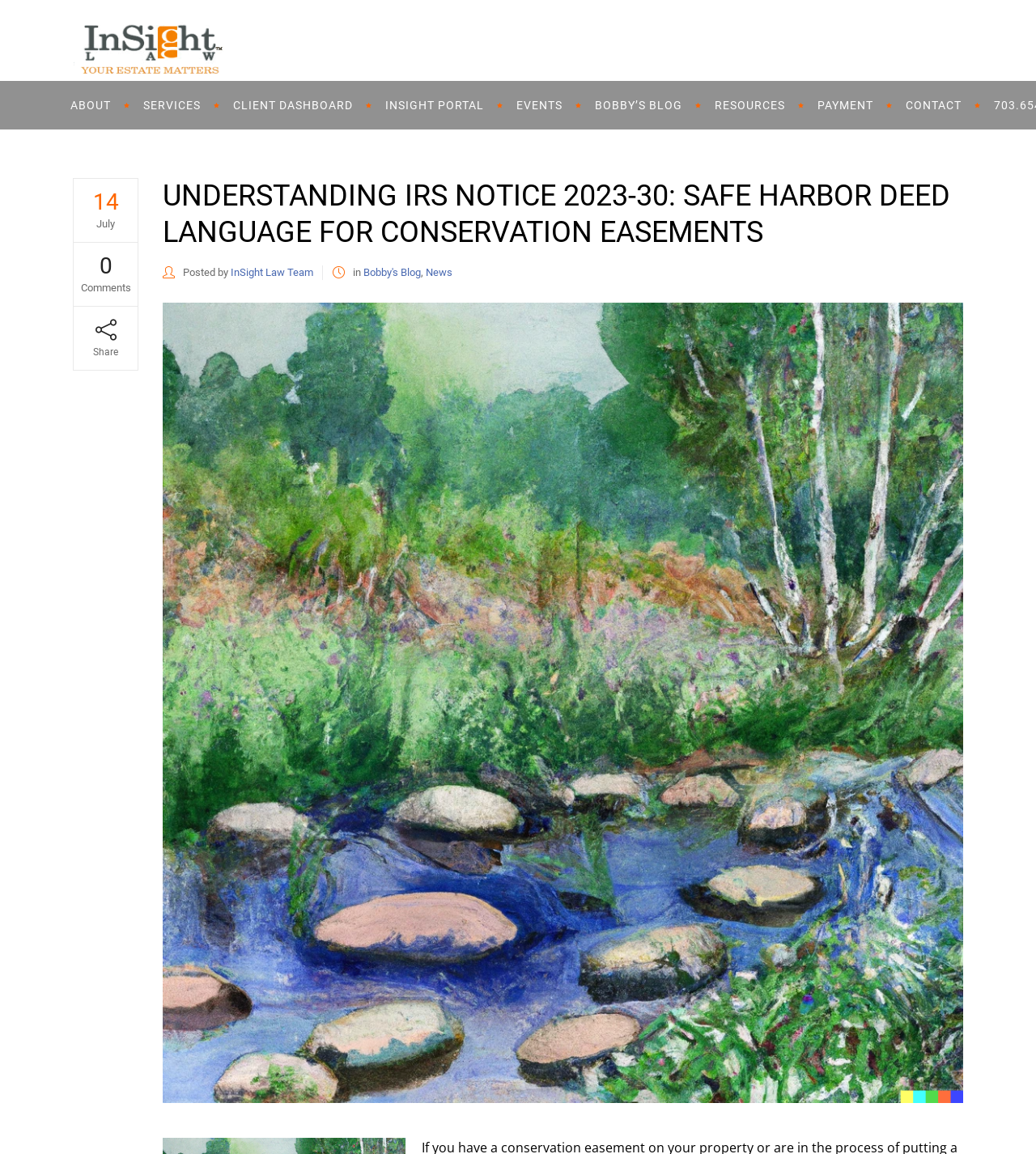Give the bounding box coordinates for the element described by: "Insight Portal".

[0.356, 0.07, 0.483, 0.112]